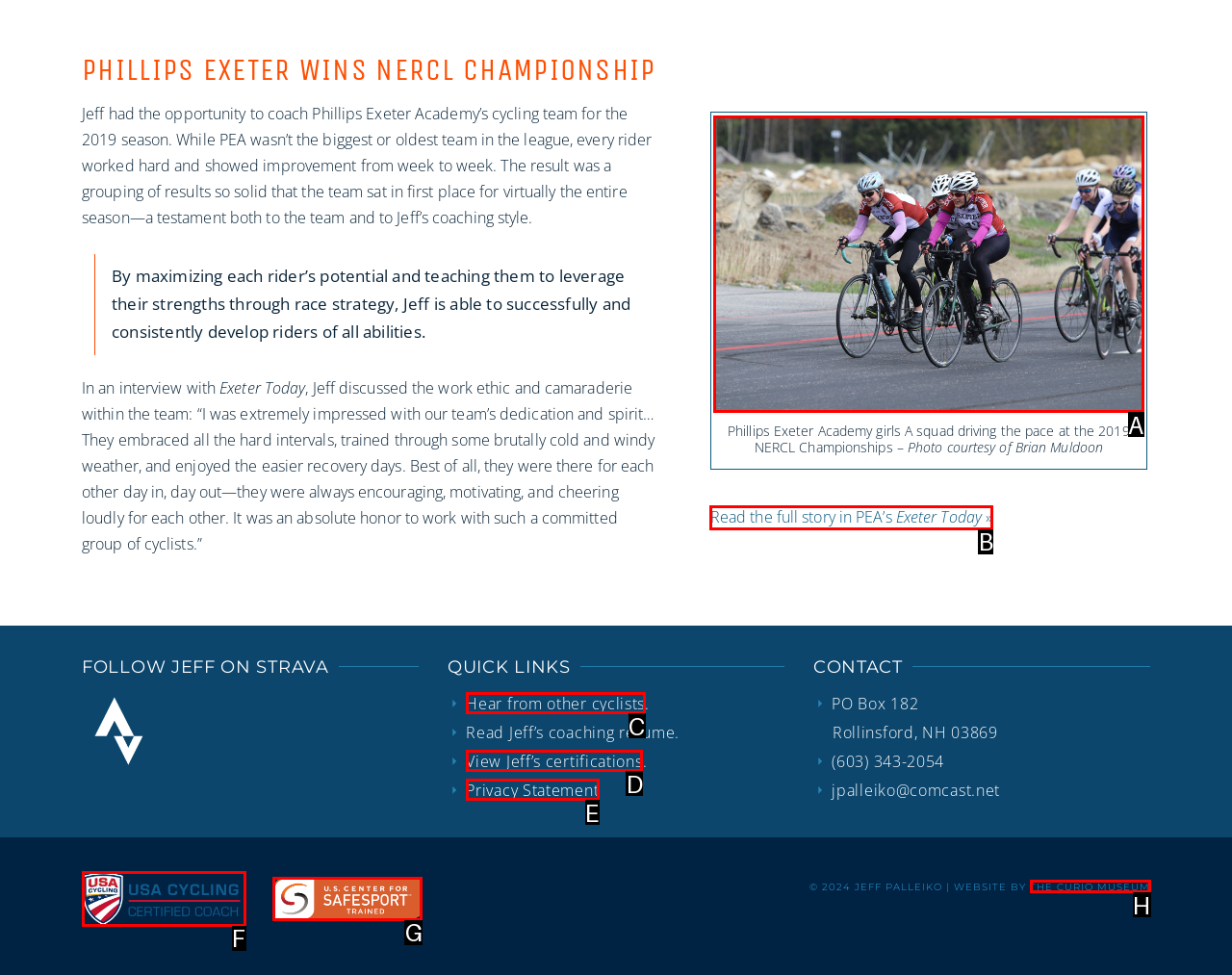Identify the correct choice to execute this task: Click the 'Submit' button
Respond with the letter corresponding to the right option from the available choices.

None